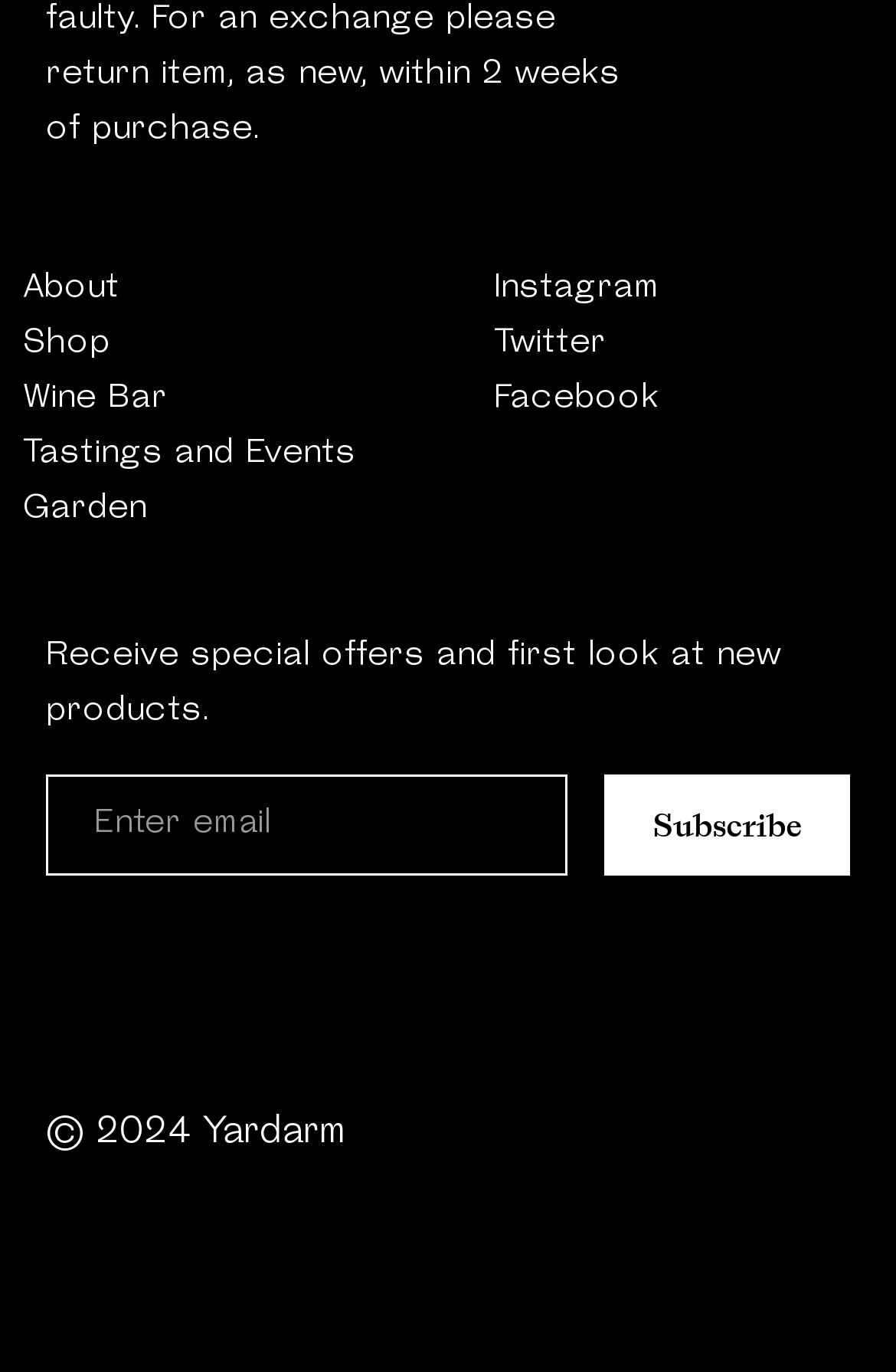What is the copyright year?
Provide a short answer using one word or a brief phrase based on the image.

2024